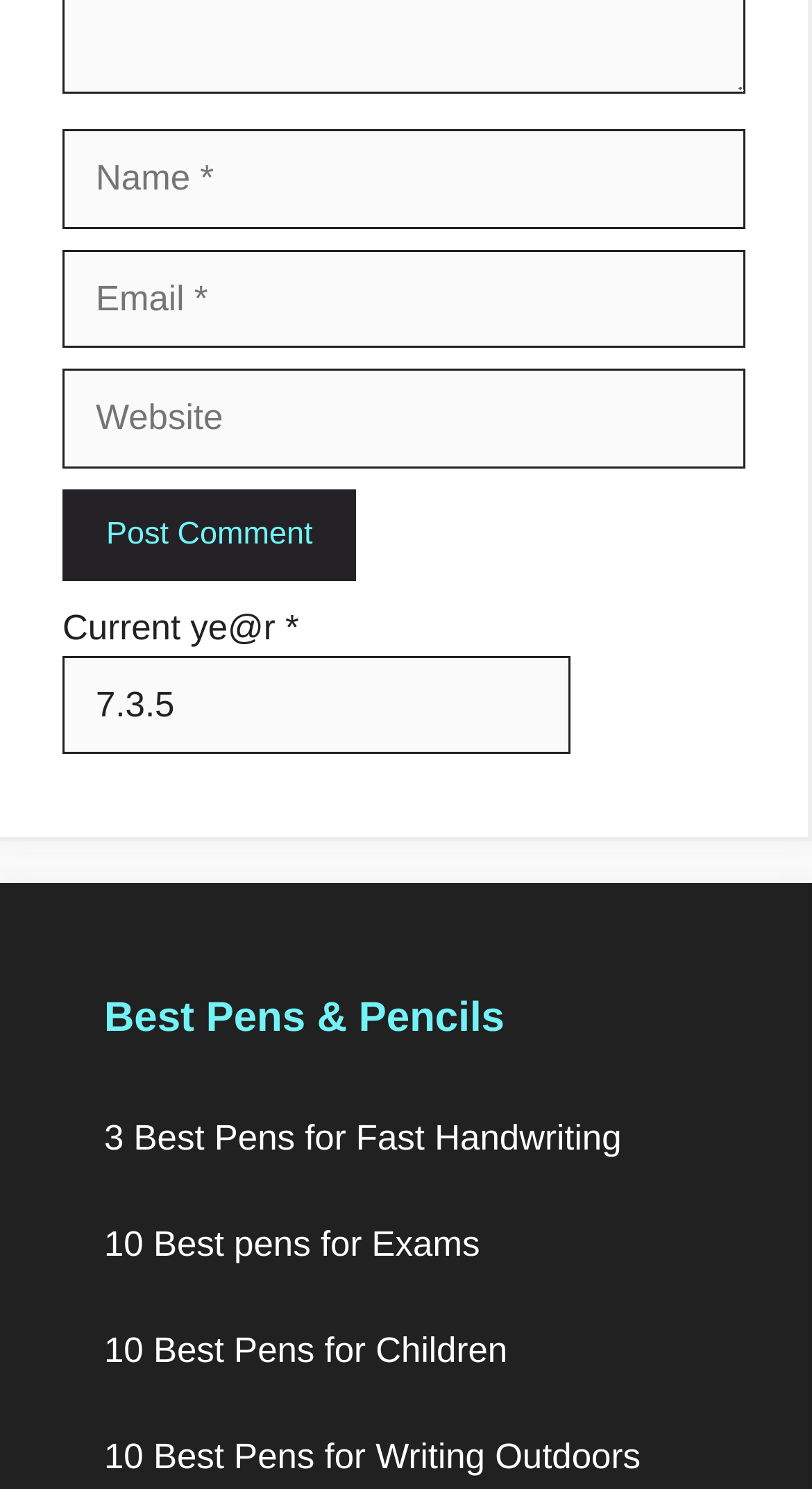Is the 'Website' textbox required?
By examining the image, provide a one-word or phrase answer.

No